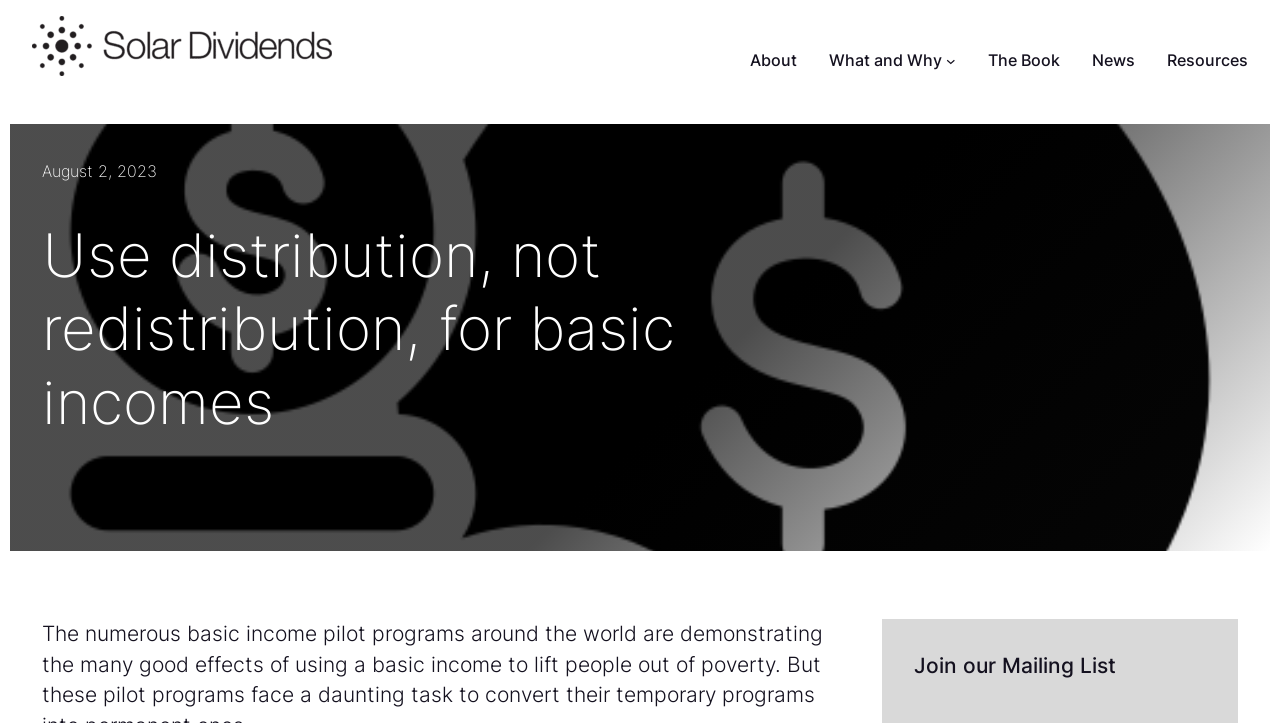What is the purpose of the 'What and Why' submenu?
Please answer the question as detailed as possible.

I inferred the purpose of the 'What and Why' submenu by its name and location in the navigation menu, which suggests that it provides information about the website's purpose or goals.